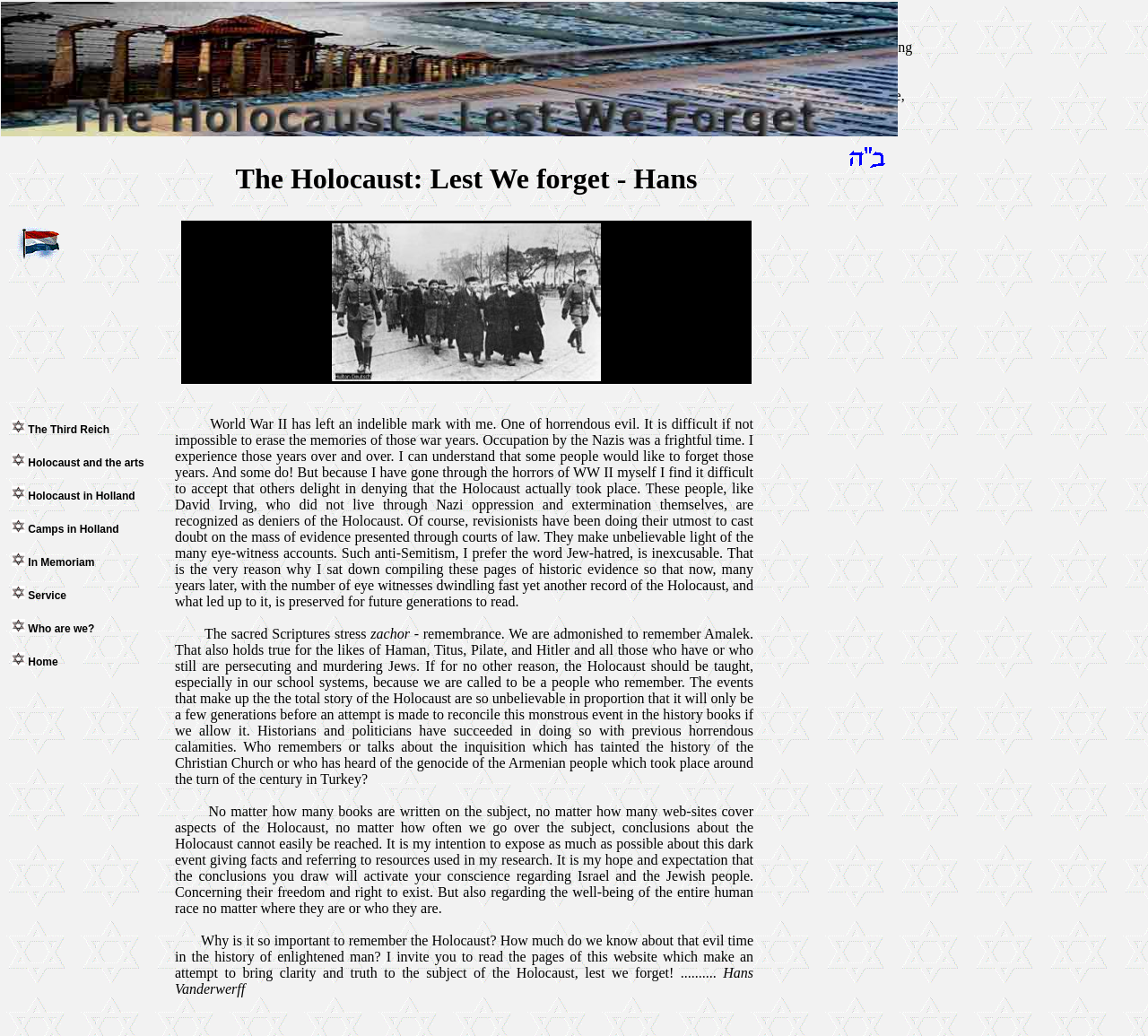What is the purpose of this website?
Refer to the screenshot and deliver a thorough answer to the question presented.

The author mentions that they want to preserve the memory of the Holocaust and its importance, and that they hope the website will activate the reader's conscience regarding Israel and the Jewish people.